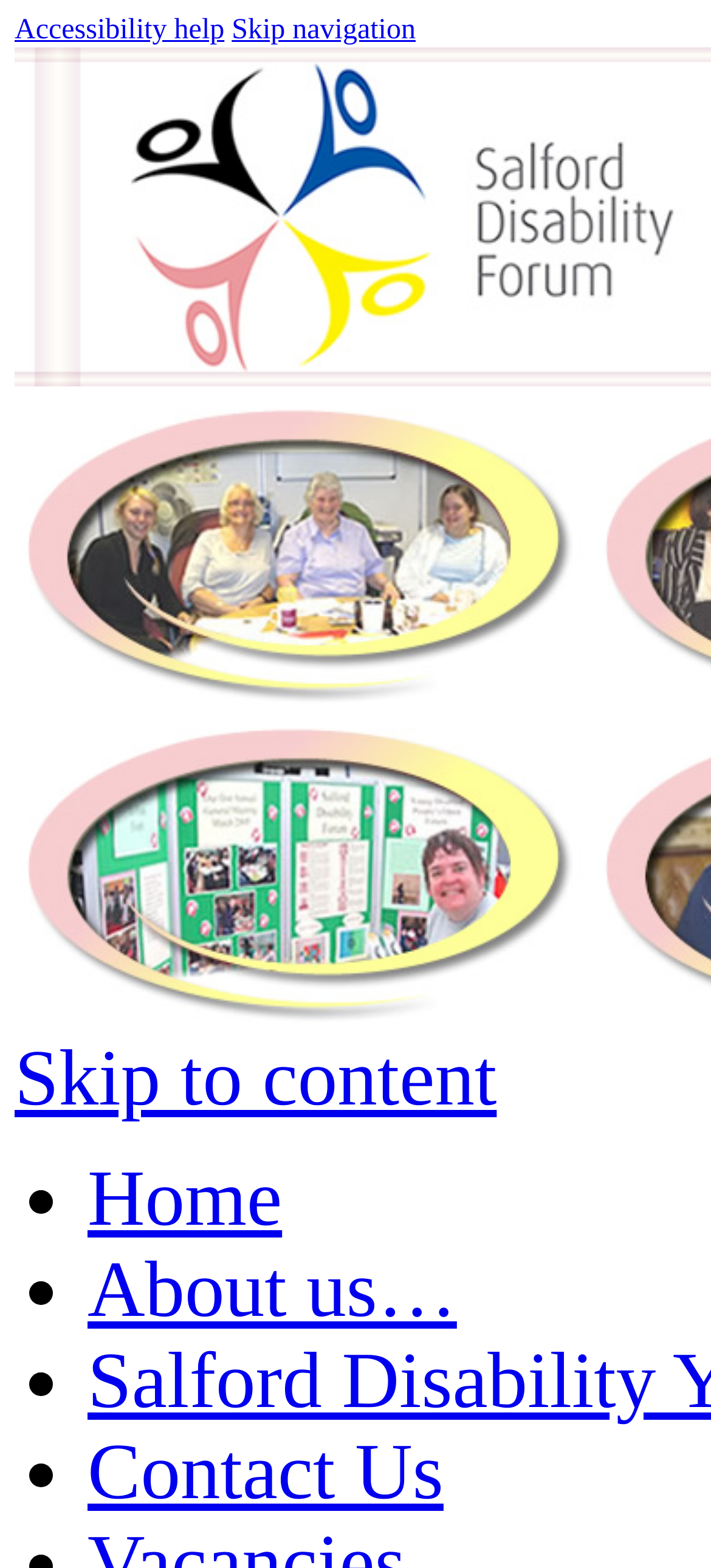Offer a detailed explanation of the webpage layout and contents.

The webpage is about Salford Disability Forum's "About us" section. At the top left corner, there are three links: "Accessibility help", "Skip navigation", and "Skip to content". Below these links, there is a horizontal navigation menu with four items: "Home", "About us…", and "Contact Us", each separated by a bullet point. The "About us…" link is currently focused, indicating that it is the active page.